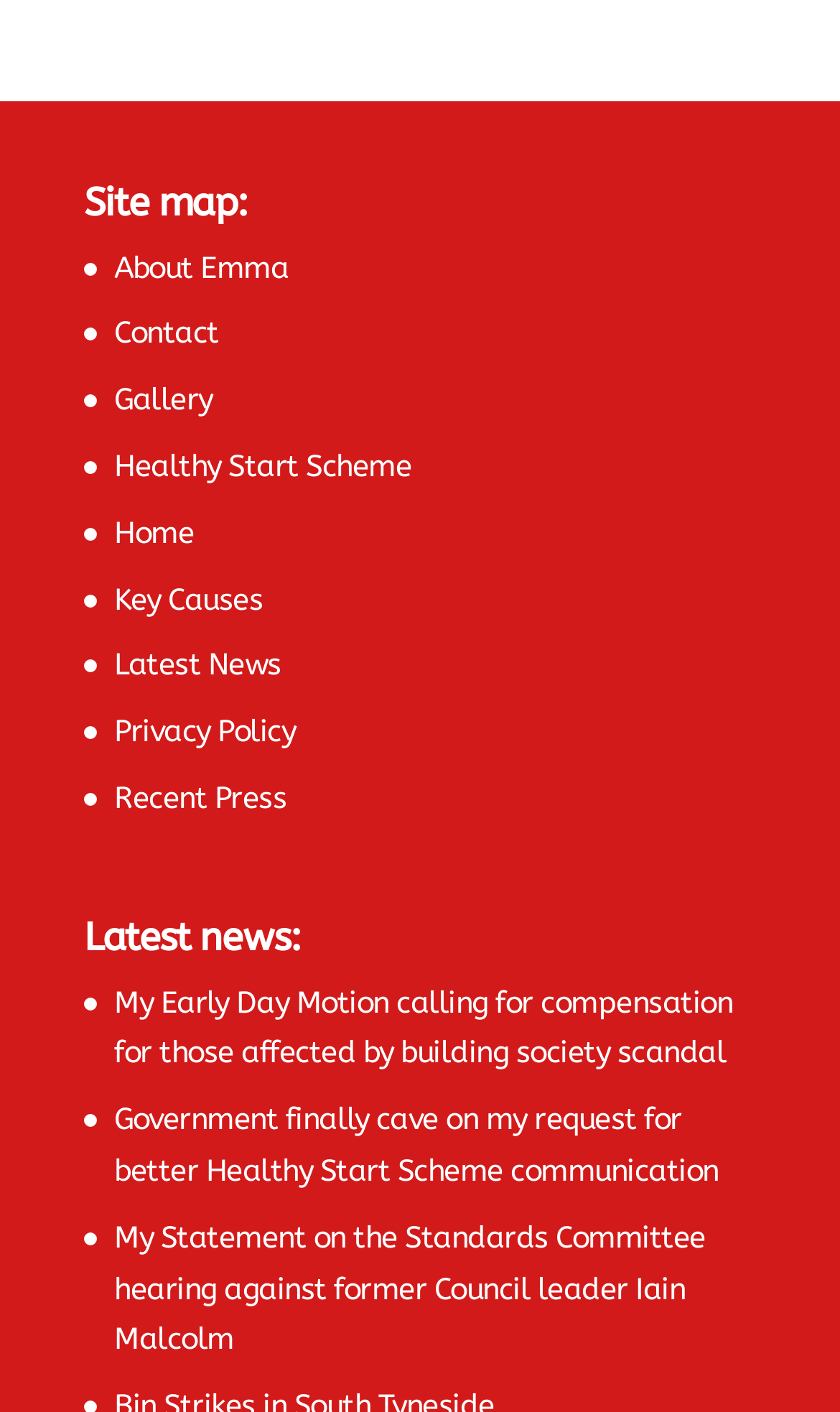Kindly determine the bounding box coordinates of the area that needs to be clicked to fulfill this instruction: "check My Early Day Motion calling for compensation for those affected by building society scandal".

[0.136, 0.697, 0.872, 0.759]